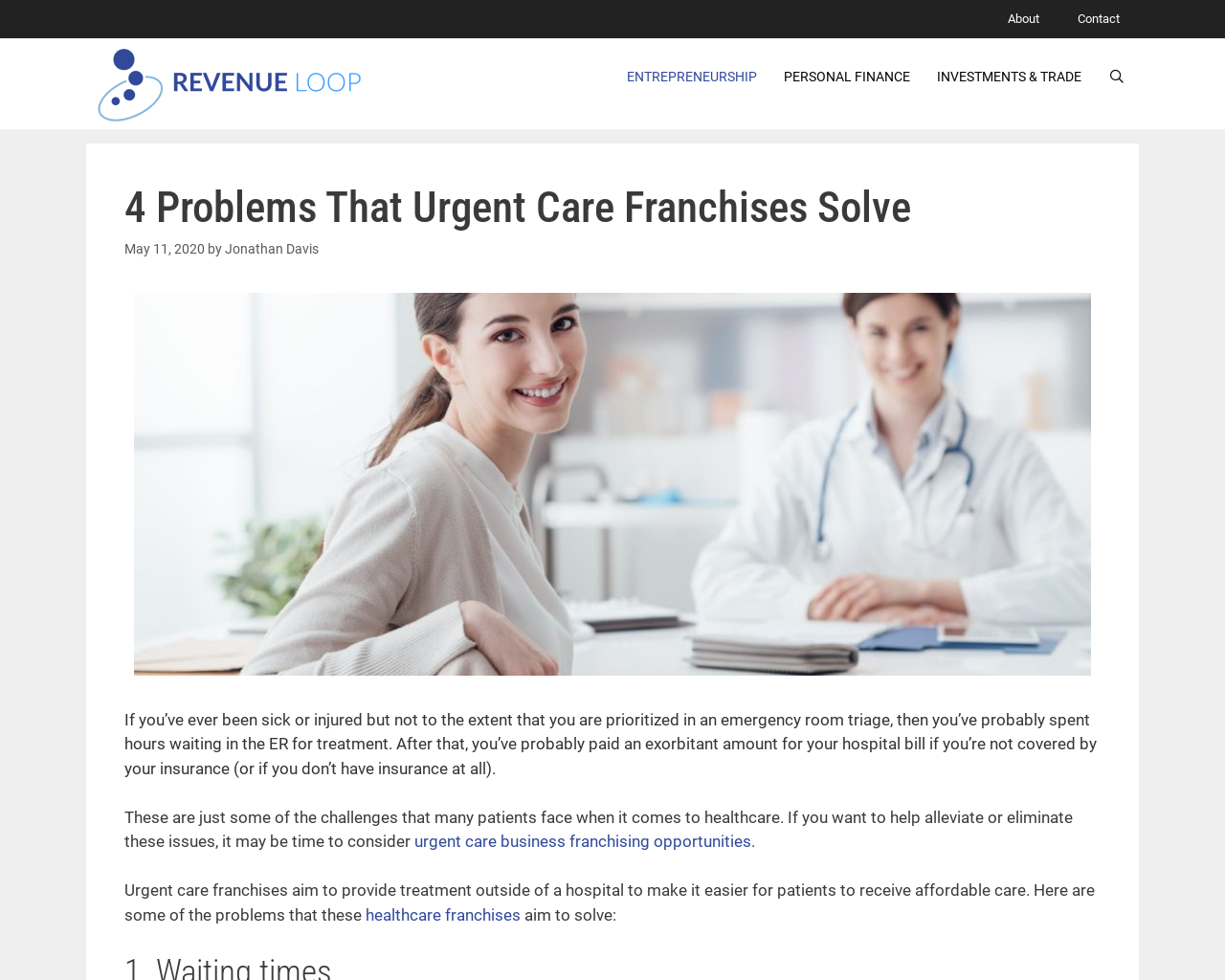Can you show the bounding box coordinates of the region to click on to complete the task described in the instruction: "Visit Revenue Loop website"?

[0.07, 0.074, 0.305, 0.094]